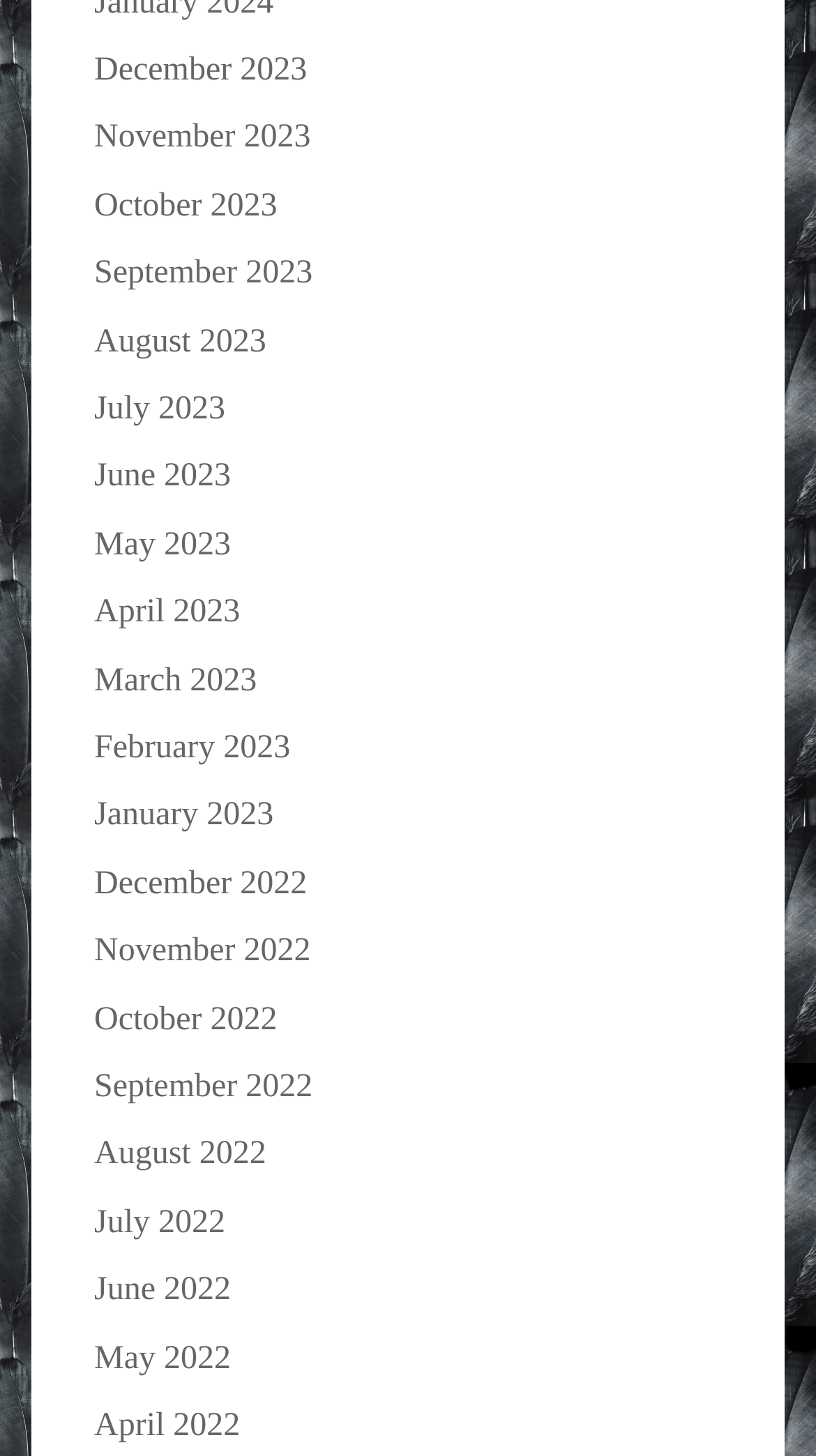Using the information from the screenshot, answer the following question thoroughly:
What is the earliest month listed?

I looked at the list of link elements and found that the earliest month listed is April 2022, which is at the bottom of the list.